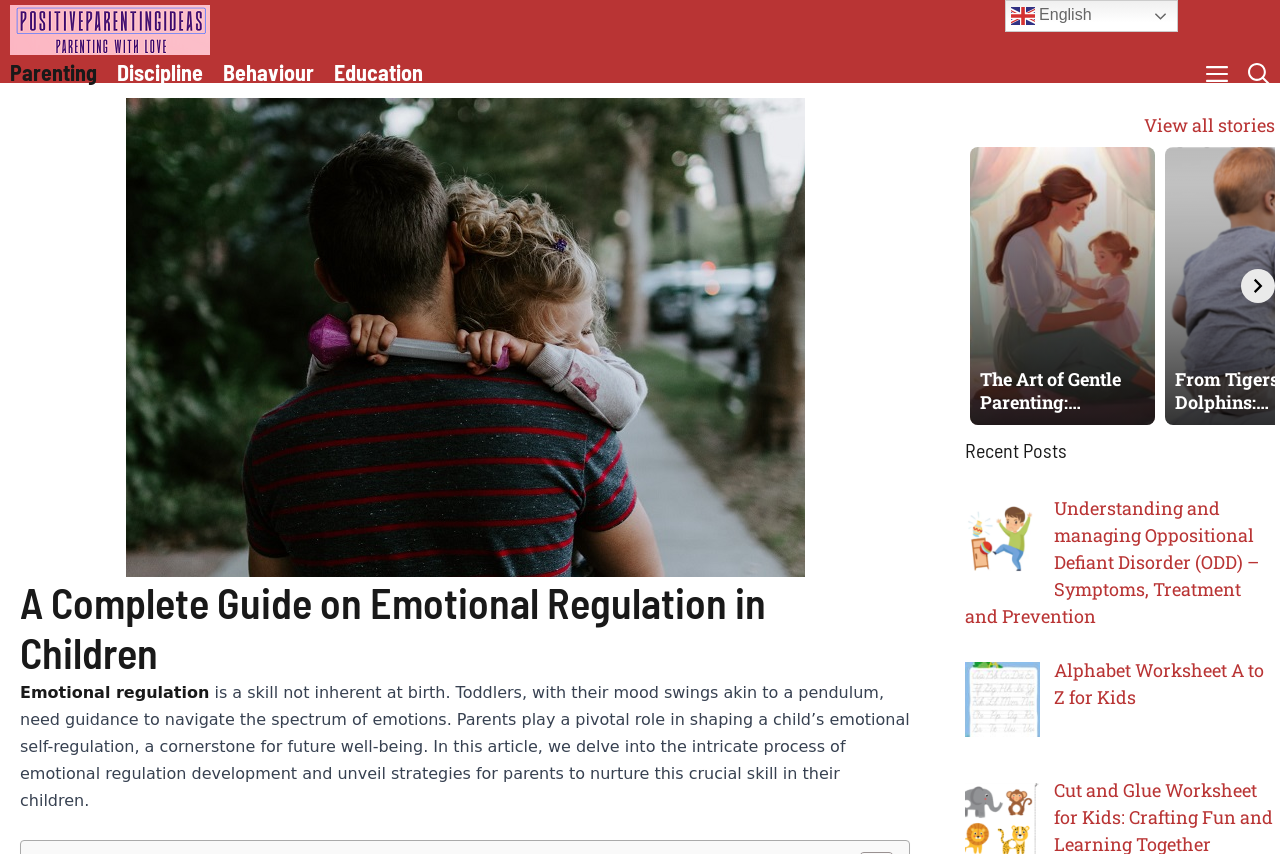Give a short answer to this question using one word or a phrase:
What is the website's main topic?

Parenting